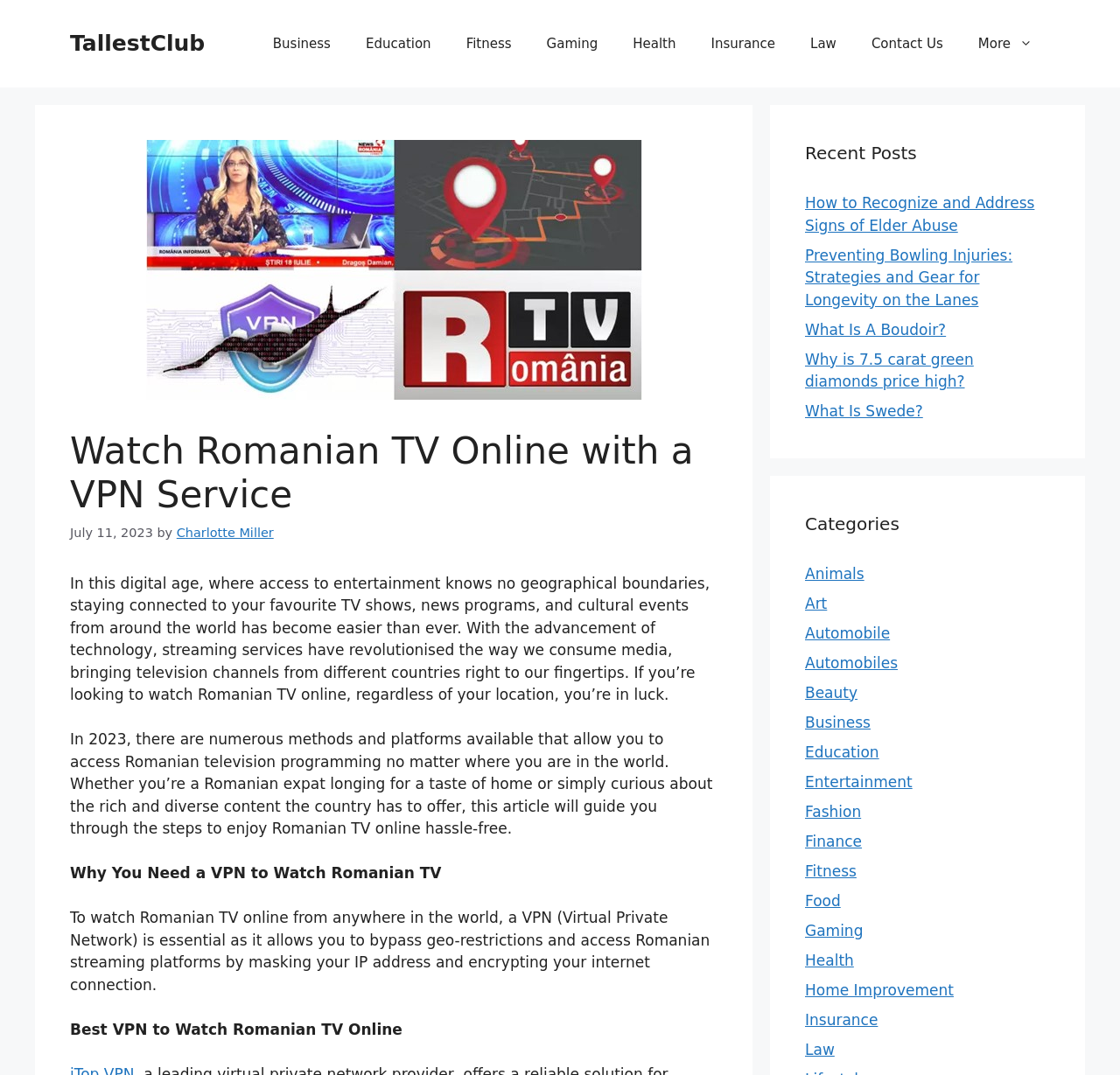What is the purpose of a VPN in watching Romanian TV online?
Please provide a comprehensive and detailed answer to the question.

According to the webpage, a VPN is essential to watch Romanian TV online from anywhere in the world because it allows users to bypass geo-restrictions and access Romanian streaming platforms by masking their IP address and encrypting their internet connection.